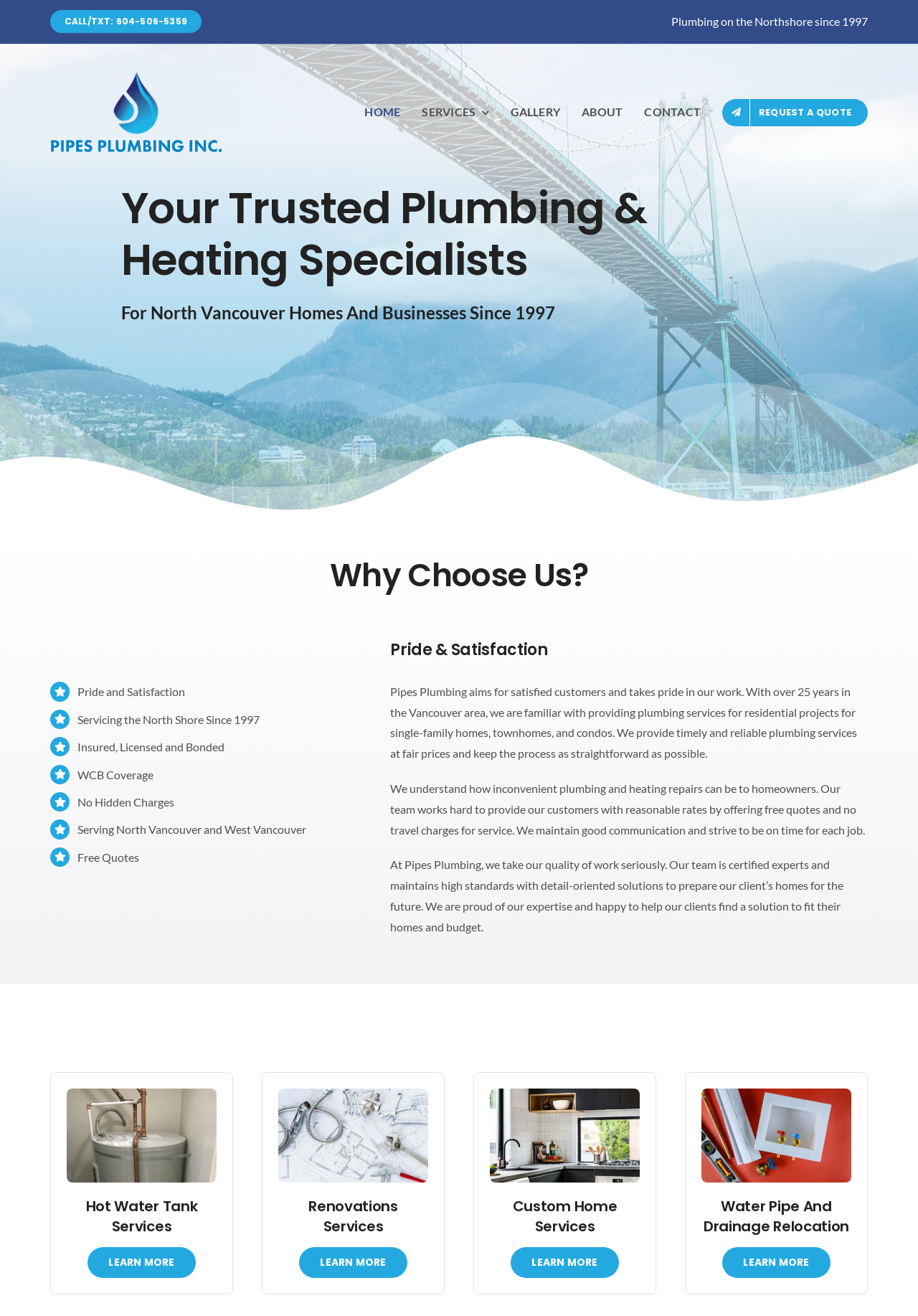Your task is to find and give the main heading text of the webpage.

Your Trusted Plumbing & Heating Specialists